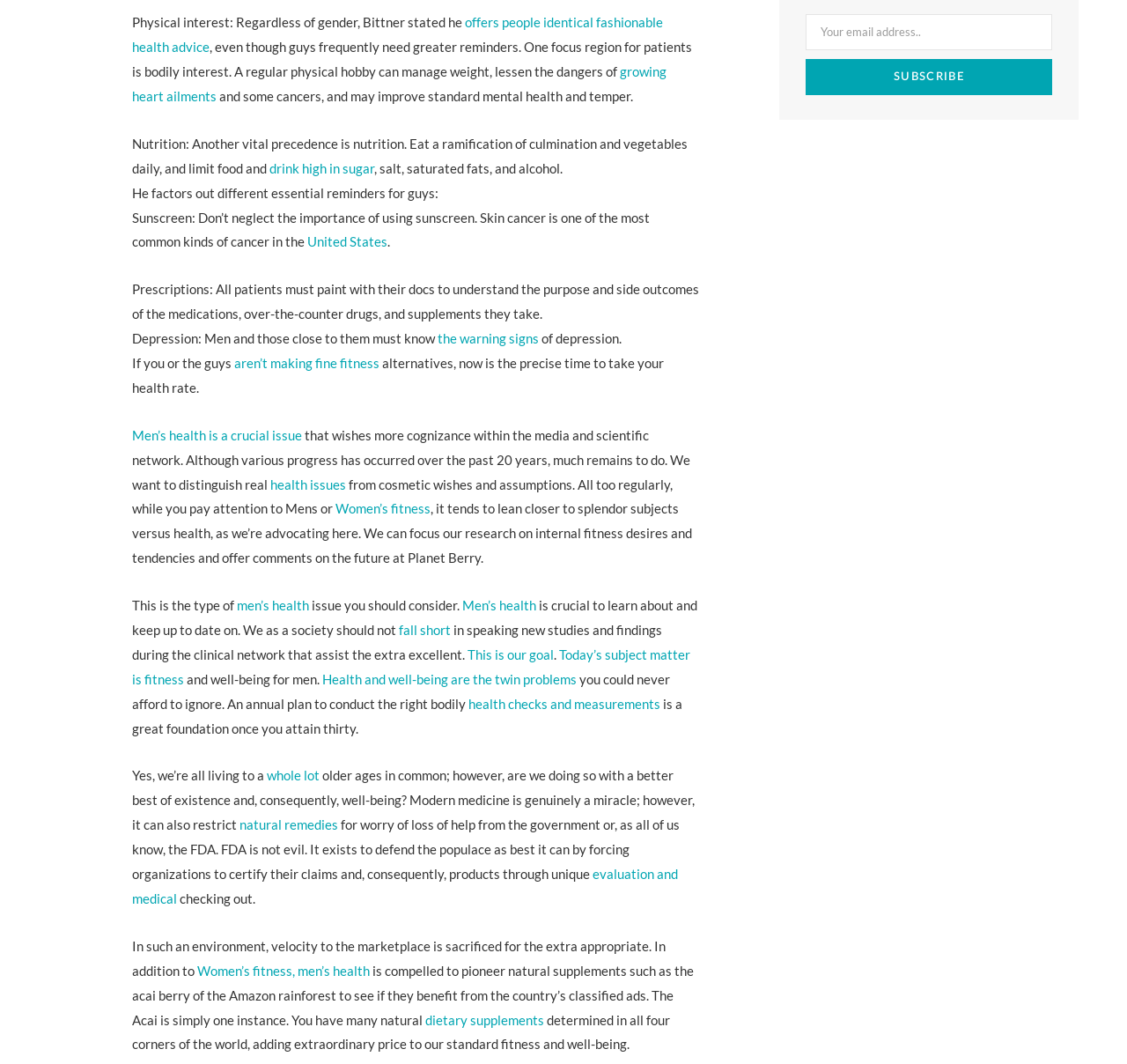What is the main topic of this webpage?
Give a comprehensive and detailed explanation for the question.

Based on the content of the webpage, it appears to be discussing various aspects of men's health, including physical activity, nutrition, sunscreen, prescriptions, depression, and overall well-being.